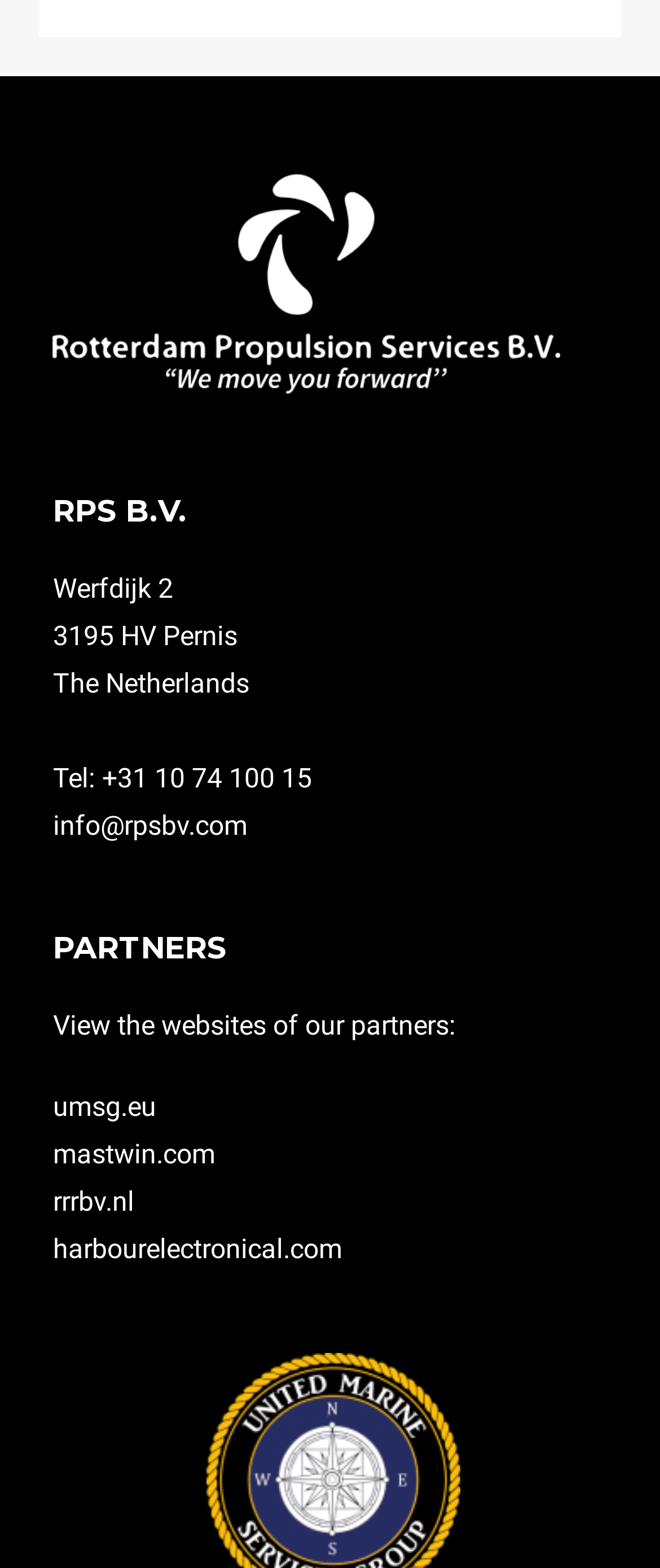Based on the image, provide a detailed and complete answer to the question: 
What is the address of RPS B.V.?

The address of RPS B.V. can be found in the top section of the webpage, where the company's contact information is listed. The StaticText elements with IDs 260 and 262 provide the street address and postal code, respectively.